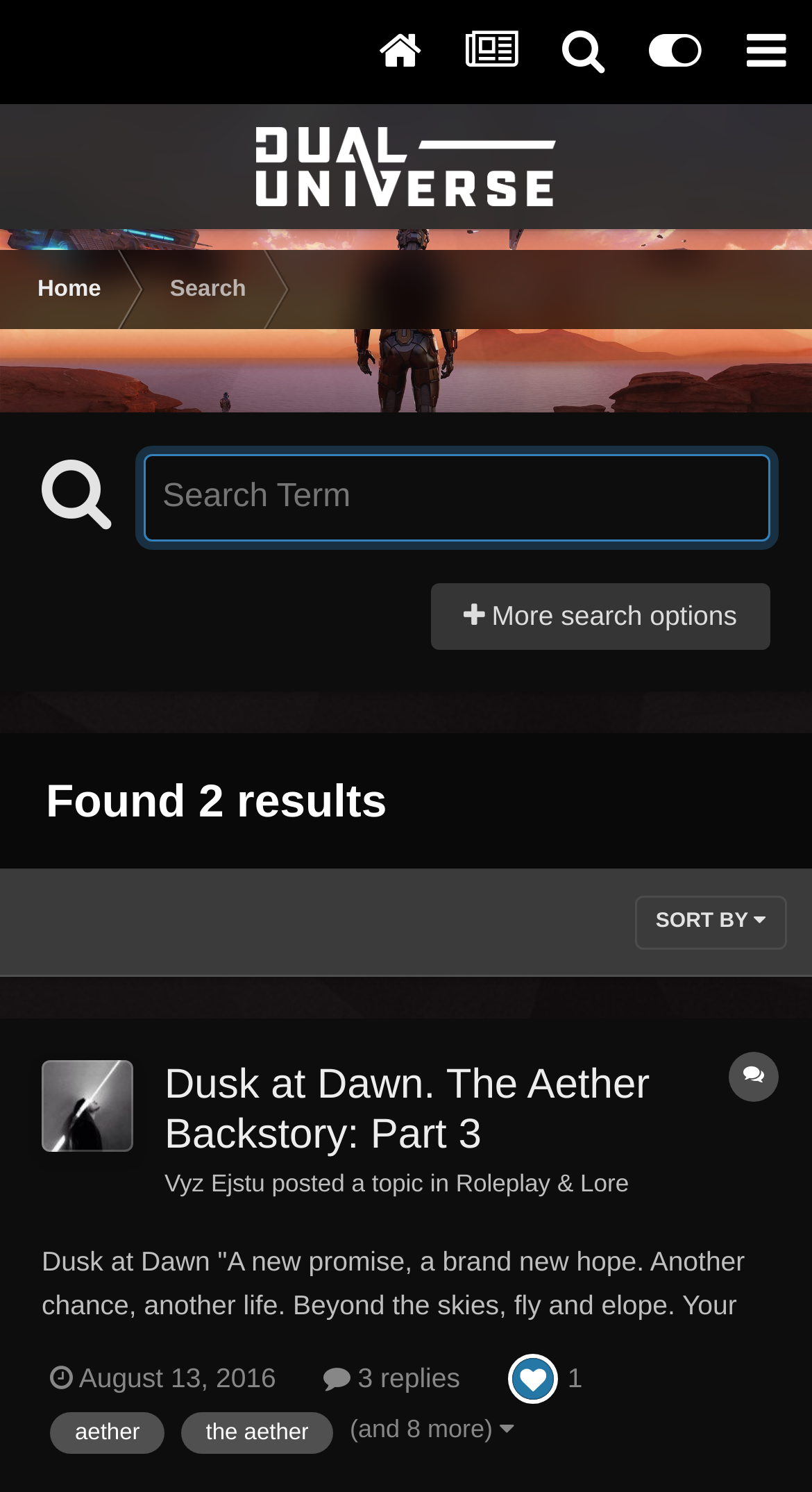Predict the bounding box of the UI element that fits this description: "parent_node: More search options".

[0.051, 0.304, 0.136, 0.355]